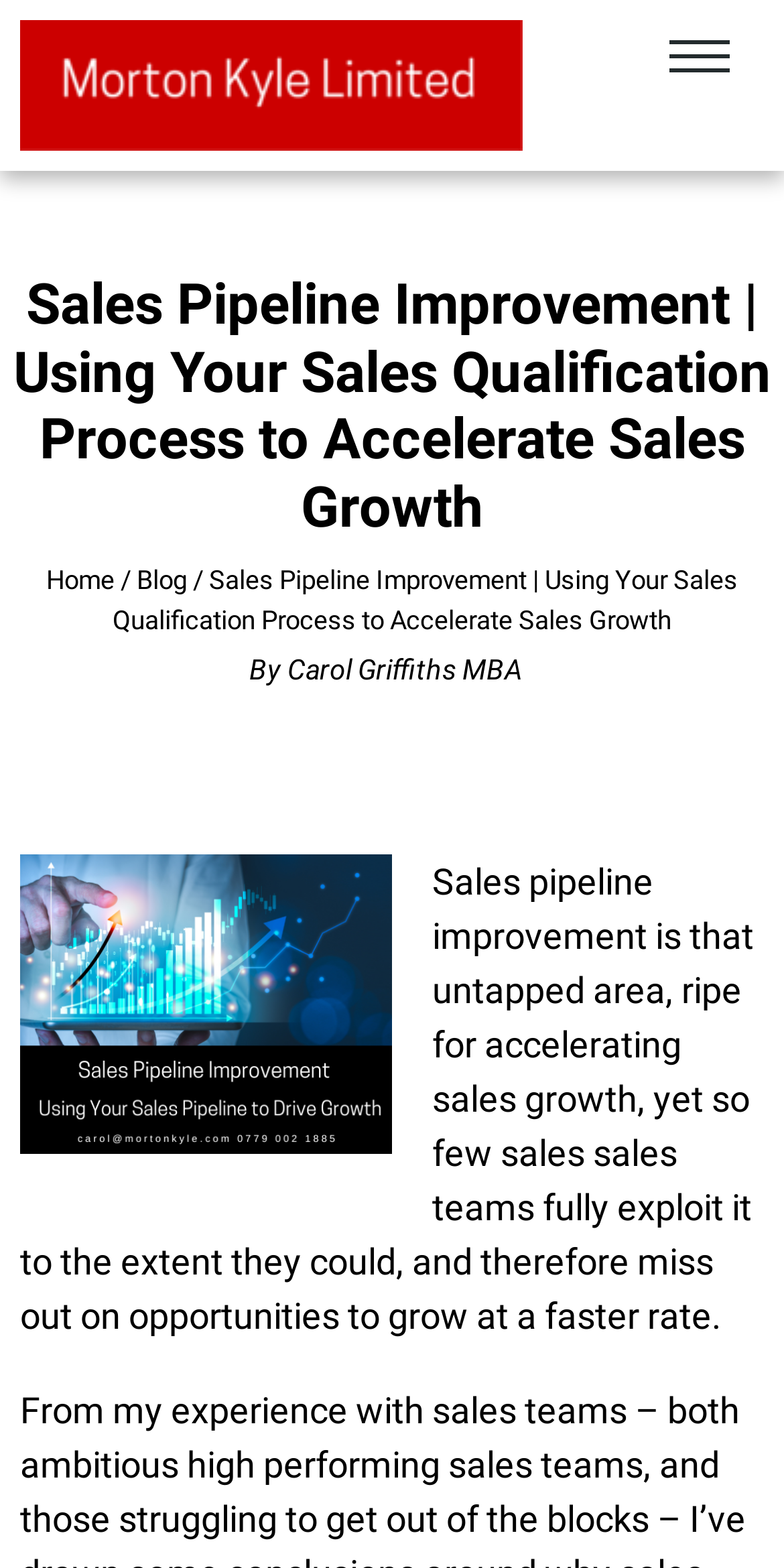Given the element description: "alt="Morton Kyle Limited"", predict the bounding box coordinates of the UI element it refers to, using four float numbers between 0 and 1, i.e., [left, top, right, bottom].

[0.026, 0.039, 0.667, 0.066]